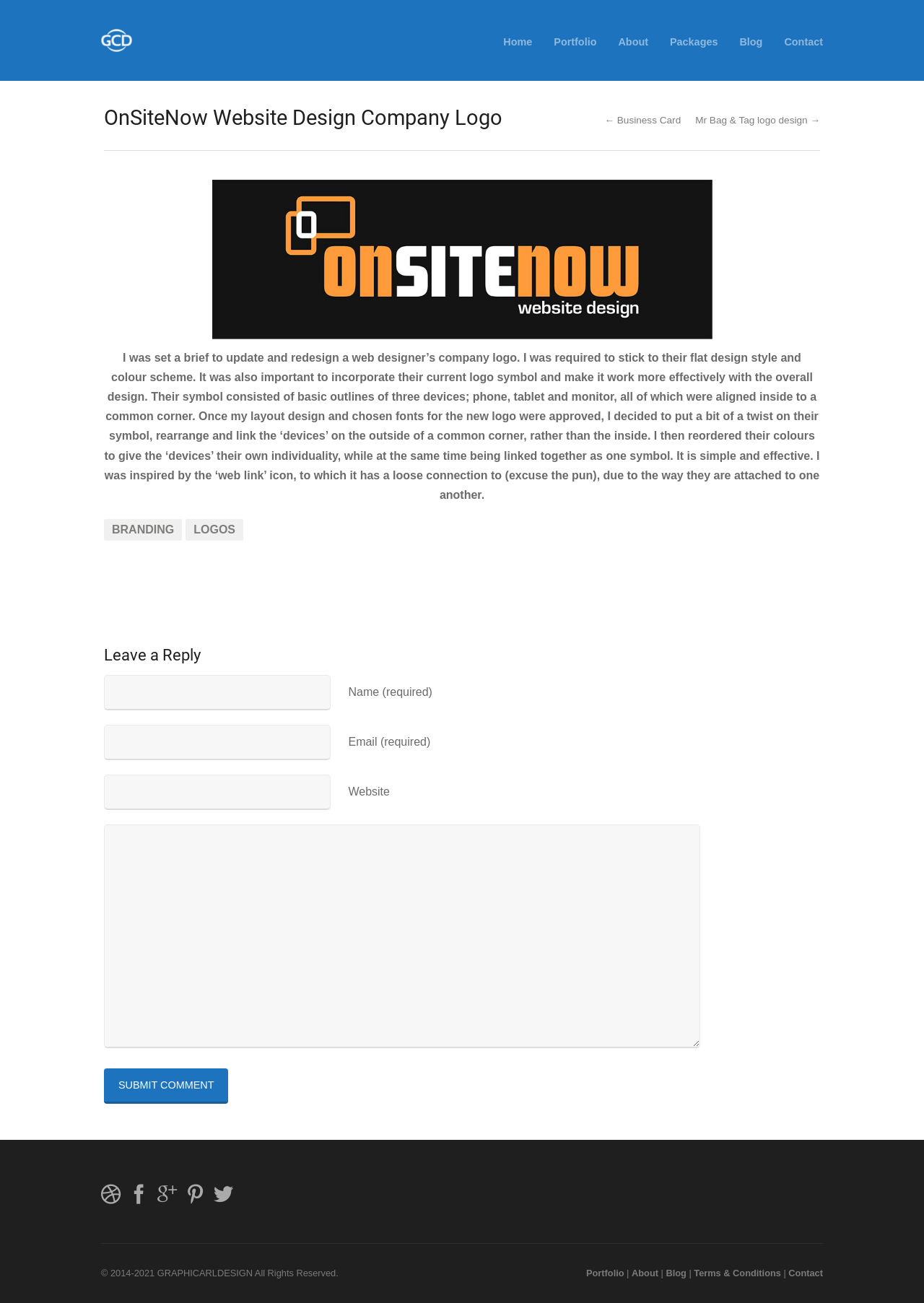Find and indicate the bounding box coordinates of the region you should select to follow the given instruction: "Click the 'Portfolio' link".

[0.599, 0.025, 0.646, 0.039]